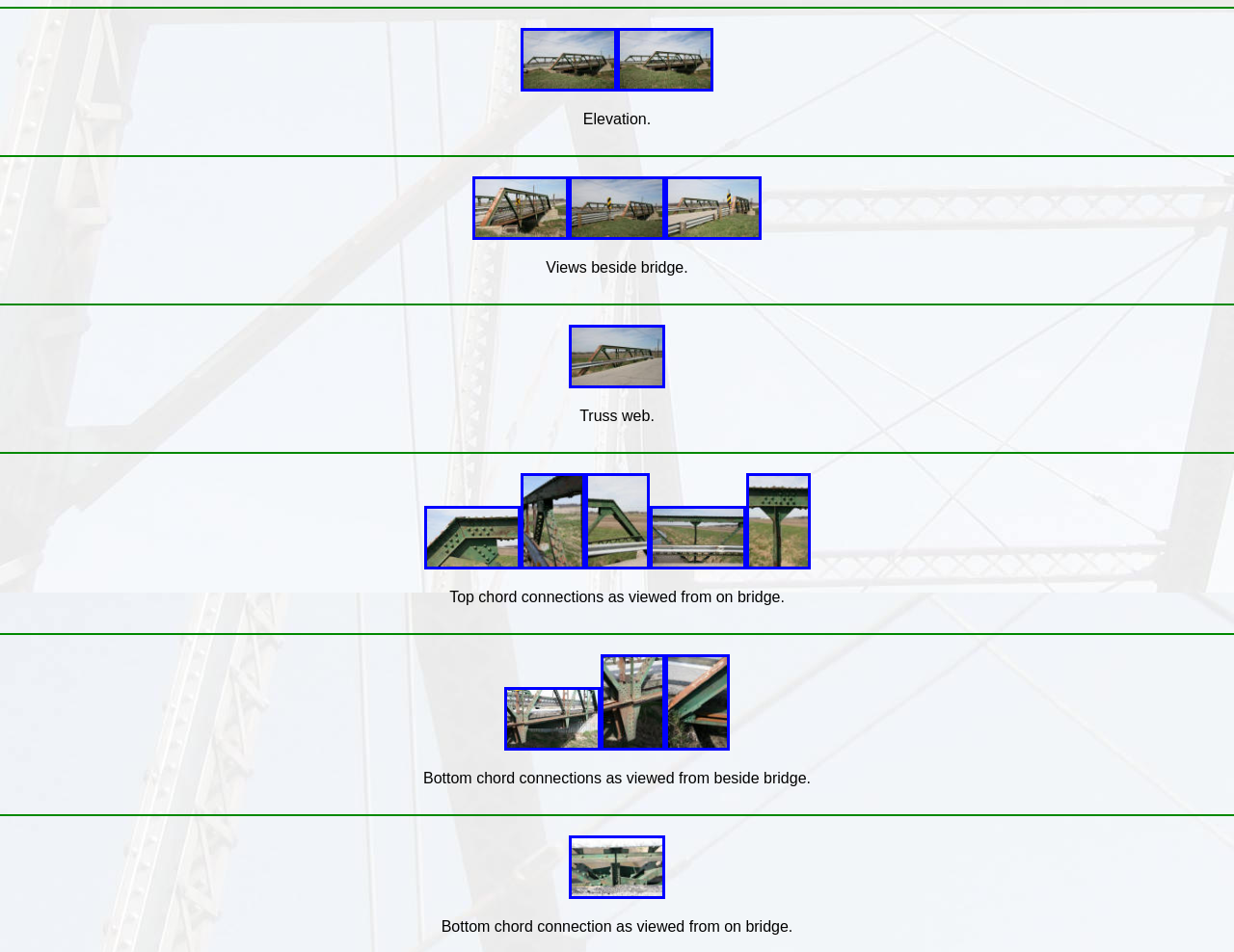Extract the bounding box coordinates of the UI element described: "alt="Photo"". Provide the coordinates in the format [left, top, right, bottom] with values ranging from 0 to 1.

[0.461, 0.93, 0.539, 0.947]